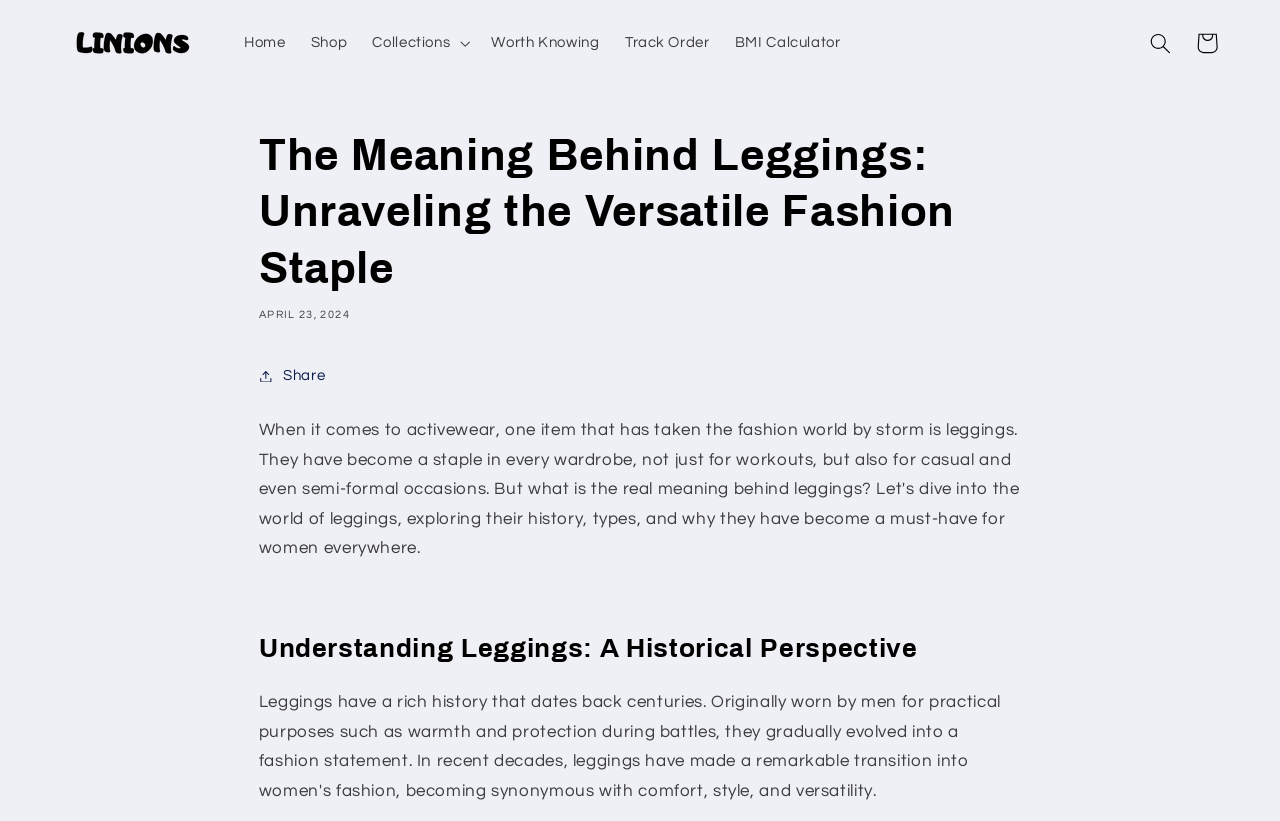Detail the webpage's structure and highlights in your description.

The webpage appears to be an article about the history and significance of leggings in fashion. At the top left, there is a logo of "Linions" with a link to the website's homepage. Next to it, there are several navigation links, including "Home", "Shop", and "Worth Knowing", which are aligned horizontally. 

Below the navigation links, there is a header section that contains the title of the article, "The Meaning Behind Leggings: Unraveling the Versatile Fashion Staple", and a timestamp indicating that the article was published on April 23, 2024. 

The main content of the article starts with a heading, "Understanding Leggings: A Historical Perspective", which is positioned below the header section. There are no images in the main content area, but there is a "Share" button on the right side of the article. 

On the top right, there is a search icon with a disclosure triangle, and a "Cart" link next to it.